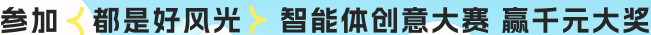Please provide a comprehensive response to the question below by analyzing the image: 
What is the maximum prize amount?

The promotional banner mentions that participants have a chance to win attractive rewards, with prizes of up to several thousand yuan. This implies that the maximum prize amount is in the range of several thousand yuan.